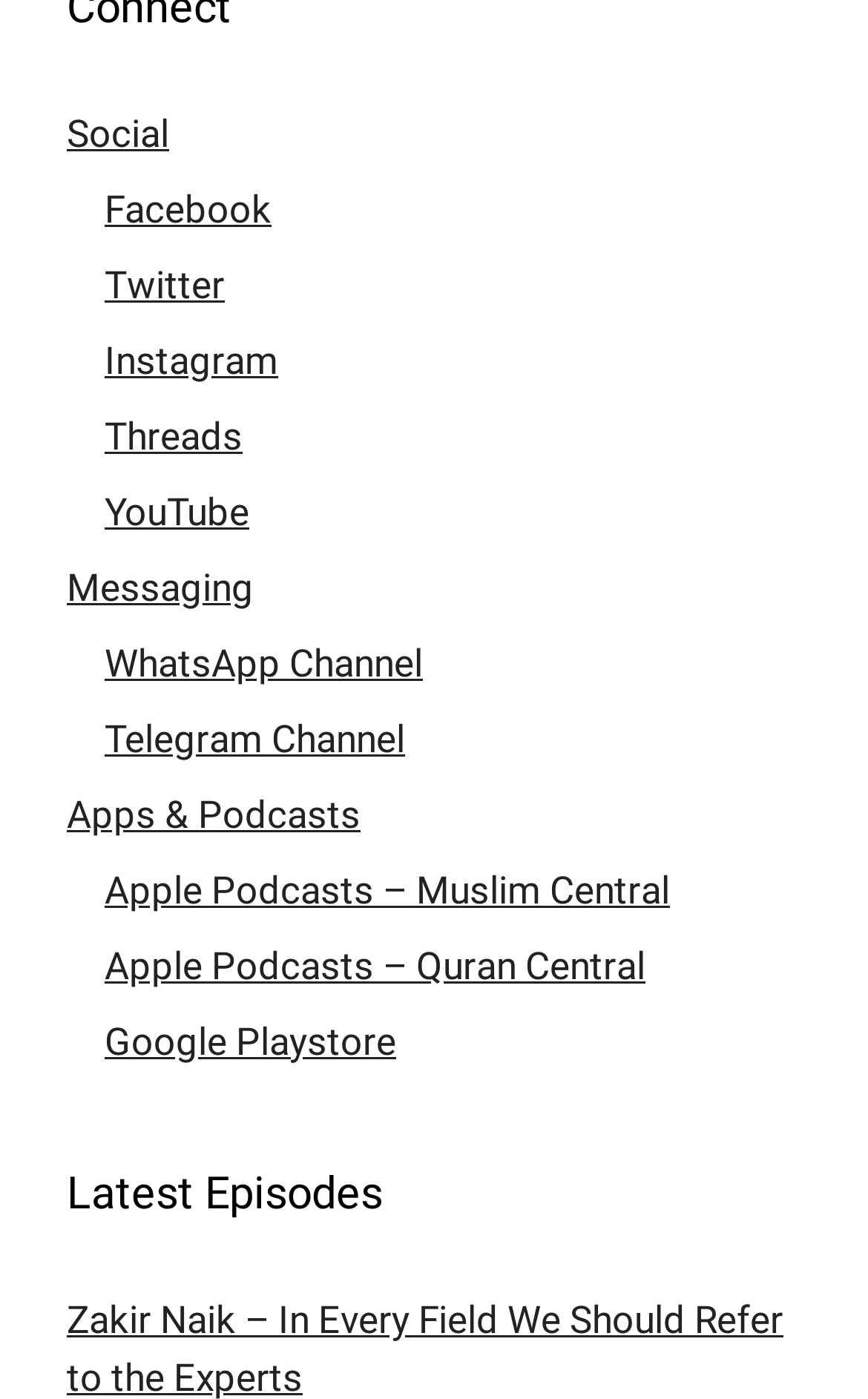Can you pinpoint the bounding box coordinates for the clickable element required for this instruction: "Explore Apple Podcasts – Muslim Central"? The coordinates should be four float numbers between 0 and 1, i.e., [left, top, right, bottom].

[0.121, 0.62, 0.772, 0.652]